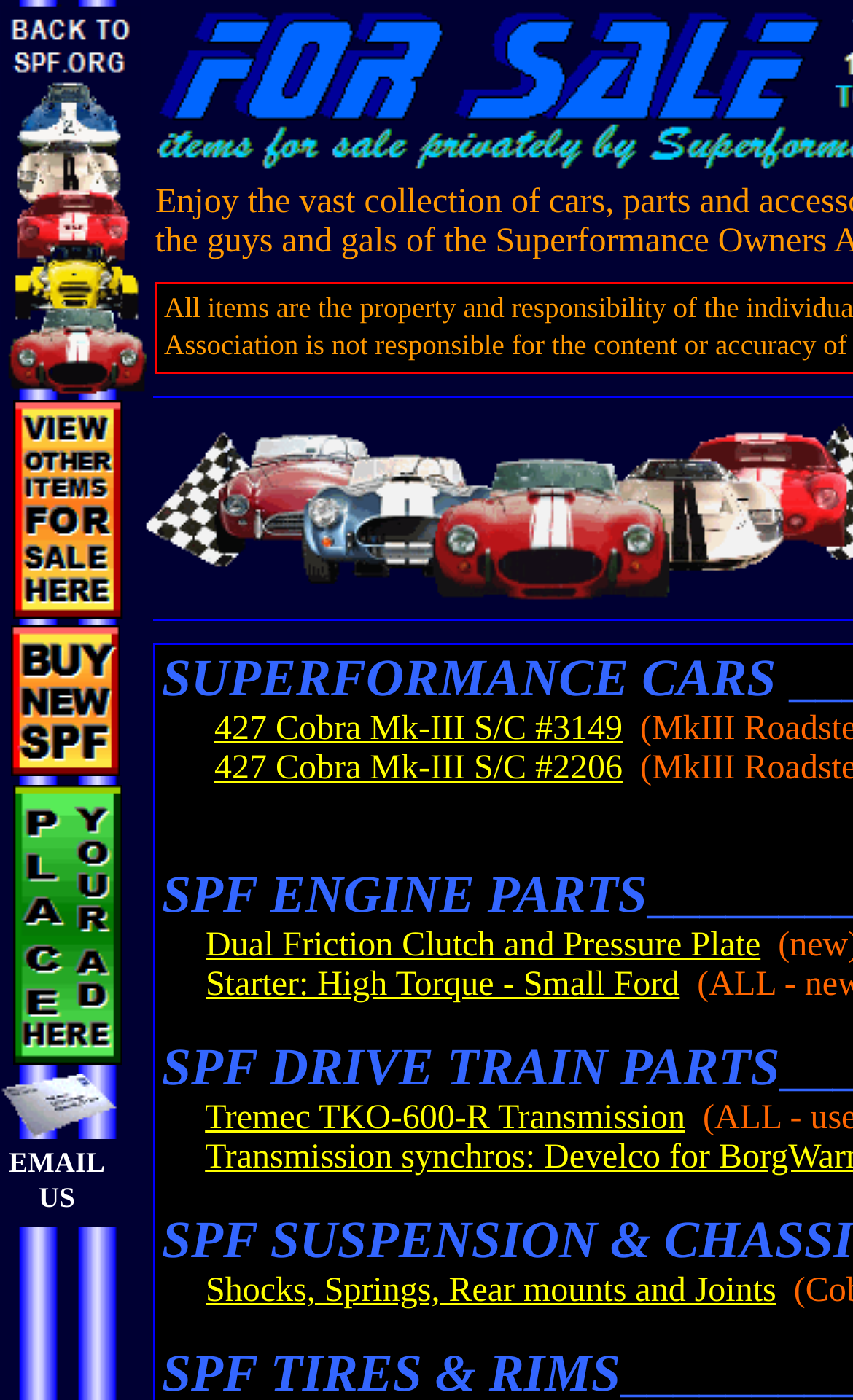Describe all visible elements and their arrangement on the webpage.

This webpage is a classifieds site for new and used cars and parts of all kinds, as indicated by the meta description. The page is divided into a grid-like structure, with multiple grid cells containing images. There are a total of 77 grid cells, each with a unique set of coordinates.

At the top of the page, there is a row of small images, each occupying a small grid cell. These images are arranged horizontally, spanning the entire width of the page.

Below the top row, there is a larger image that takes up a significant portion of the page. This image is surrounded by several smaller grid cells, each containing an image.

Further down the page, there are multiple sections of grid cells, each containing a combination of images and text. These sections are arranged vertically, with each section taking up a significant portion of the page.

Throughout the page, there are numerous images of cars and car parts, suggesting that the site is focused on buying and selling vehicles and their components. The images are arranged in a grid-like structure, making it easy to browse through the various listings.

In addition to the images, there are also several sections of text, likely describing the cars and parts being sold. These sections are arranged in a table-like structure, with each section taking up a specific portion of the page.

Overall, the webpage is designed to facilitate browsing and searching for cars and car parts, with a focus on visual presentation and easy navigation.